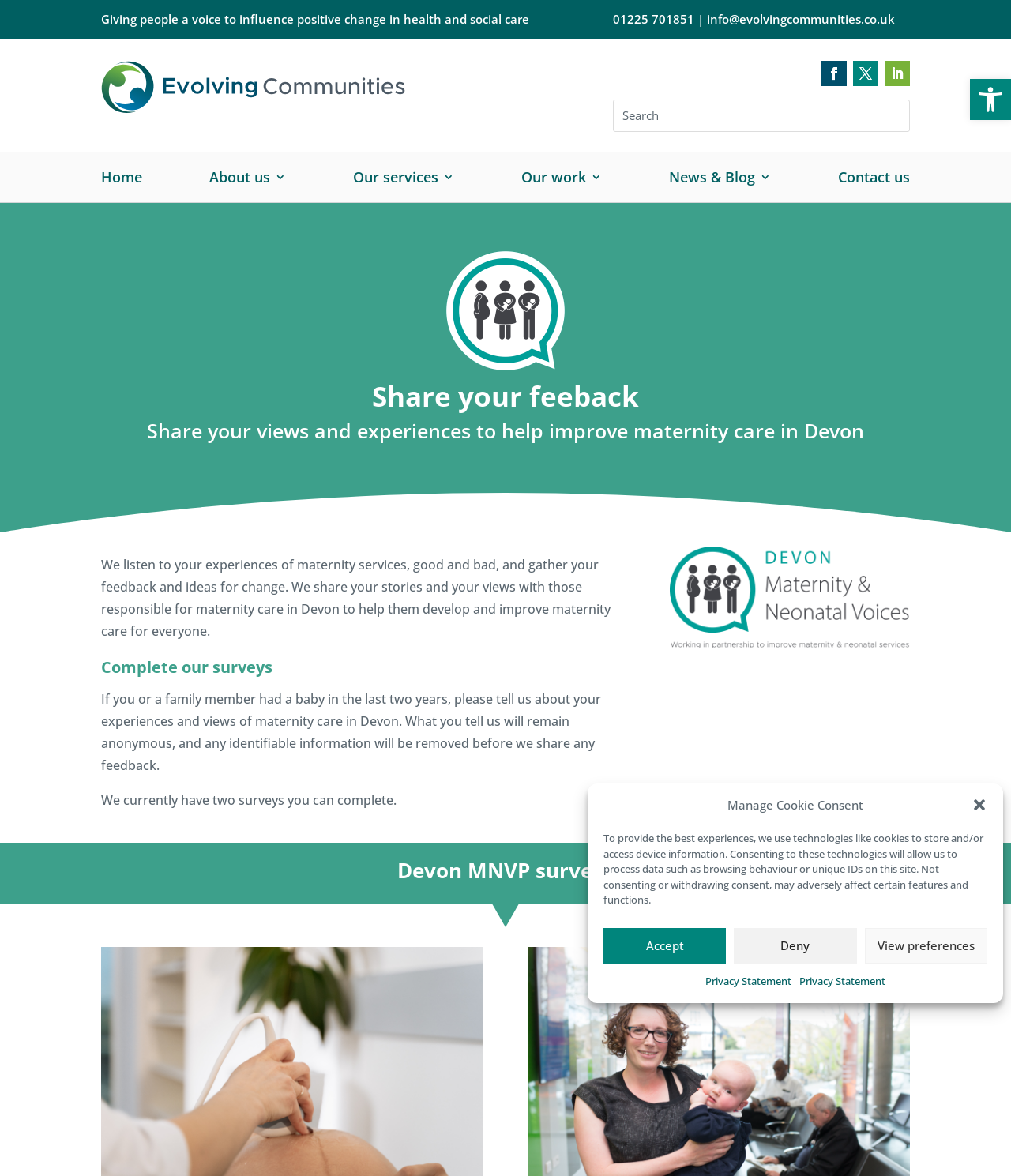Could you specify the bounding box coordinates for the clickable section to complete the following instruction: "Share your feedback"?

[0.2, 0.323, 0.8, 0.358]